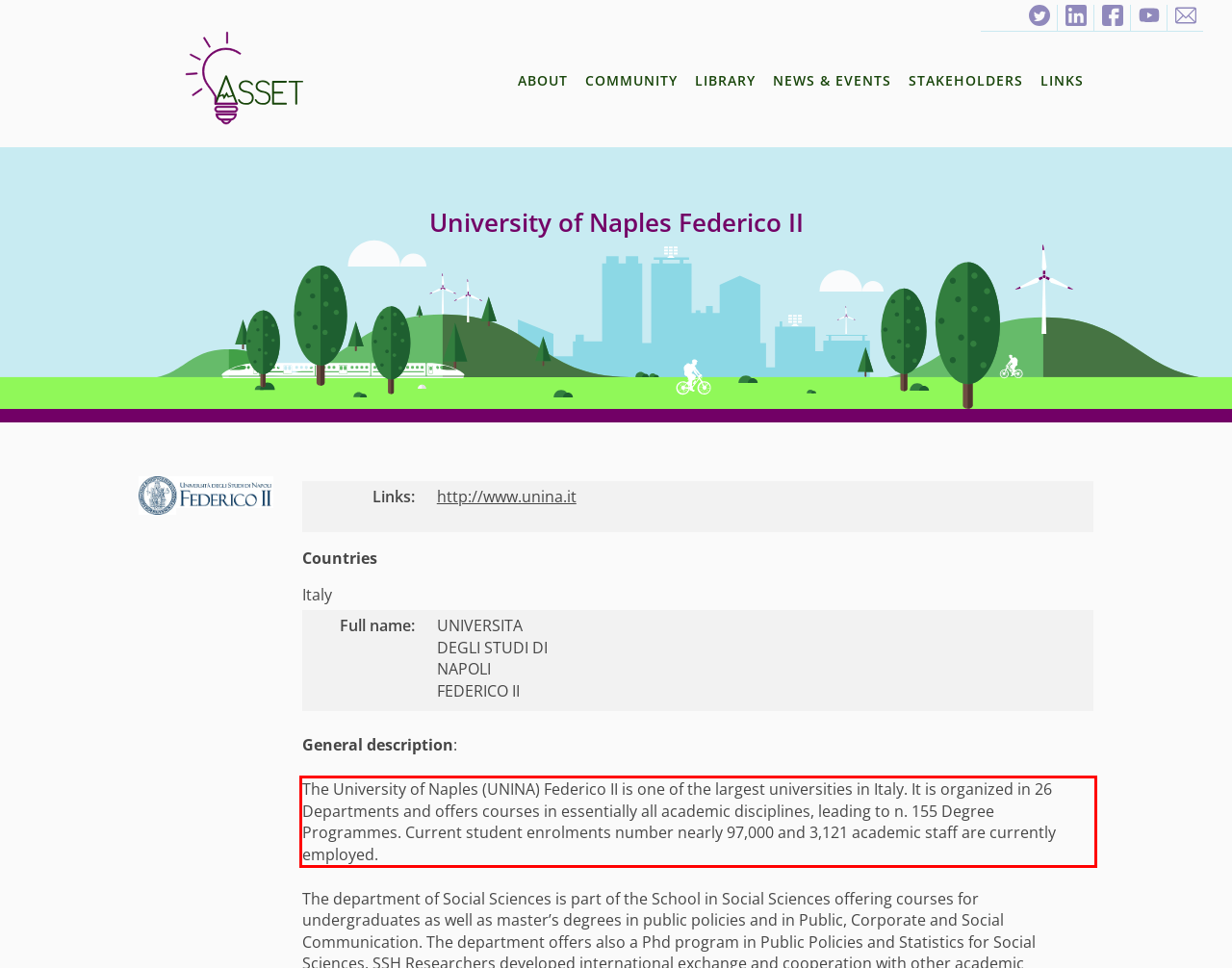Please look at the screenshot provided and find the red bounding box. Extract the text content contained within this bounding box.

The University of Naples (UNINA) Federico II is one of the largest universities in Italy. It is organized in 26 Departments and offers courses in essentially all academic disciplines, leading to n. 155 Degree Programmes. Current student enrolments number nearly 97,000 and 3,121 academic staff are currently employed.